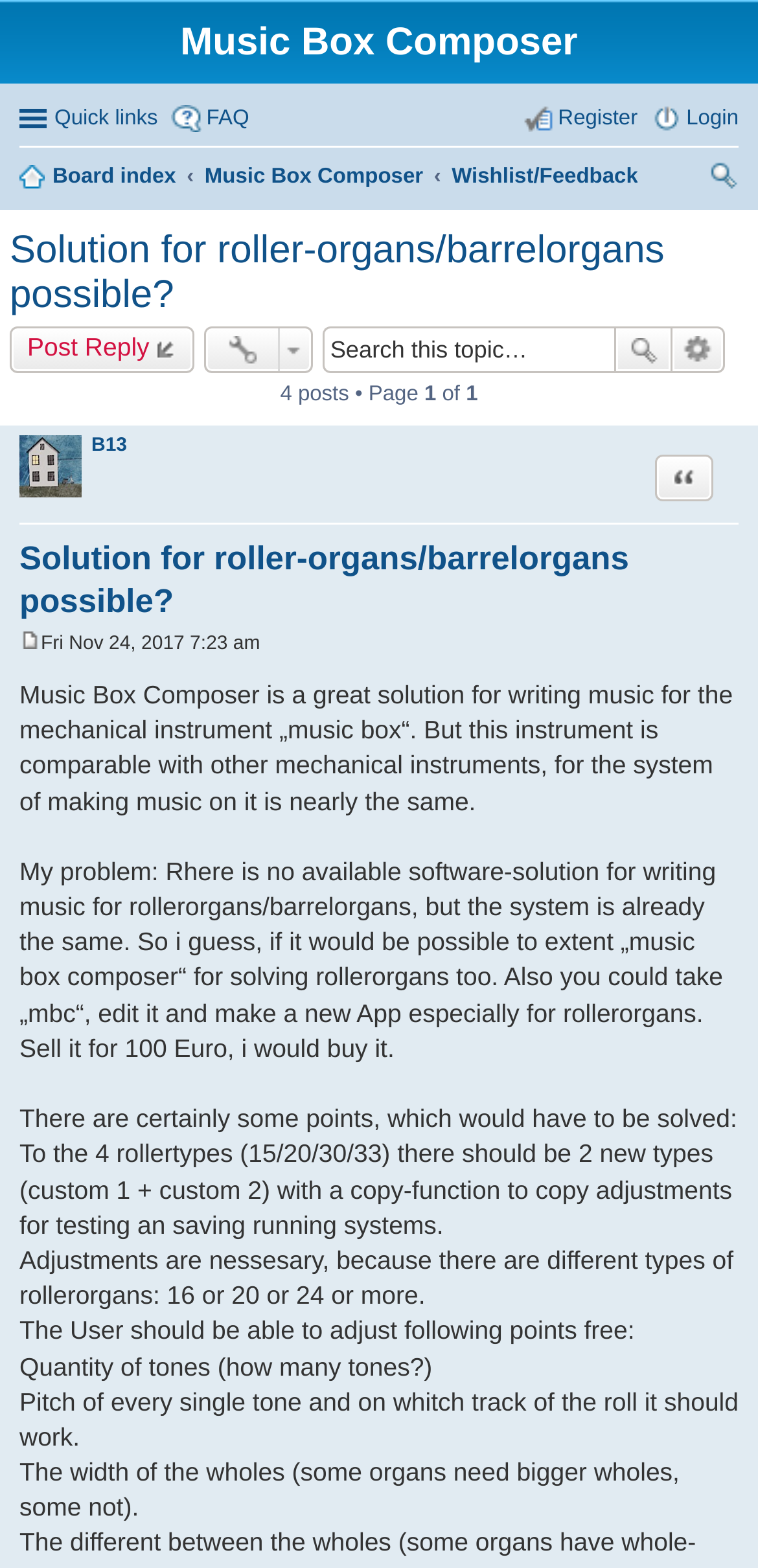Using the element description provided, determine the bounding box coordinates in the format (top-left x, top-left y, bottom-right x, bottom-right y). Ensure that all values are floating point numbers between 0 and 1. Element description: Music Box Composer

[0.27, 0.098, 0.558, 0.128]